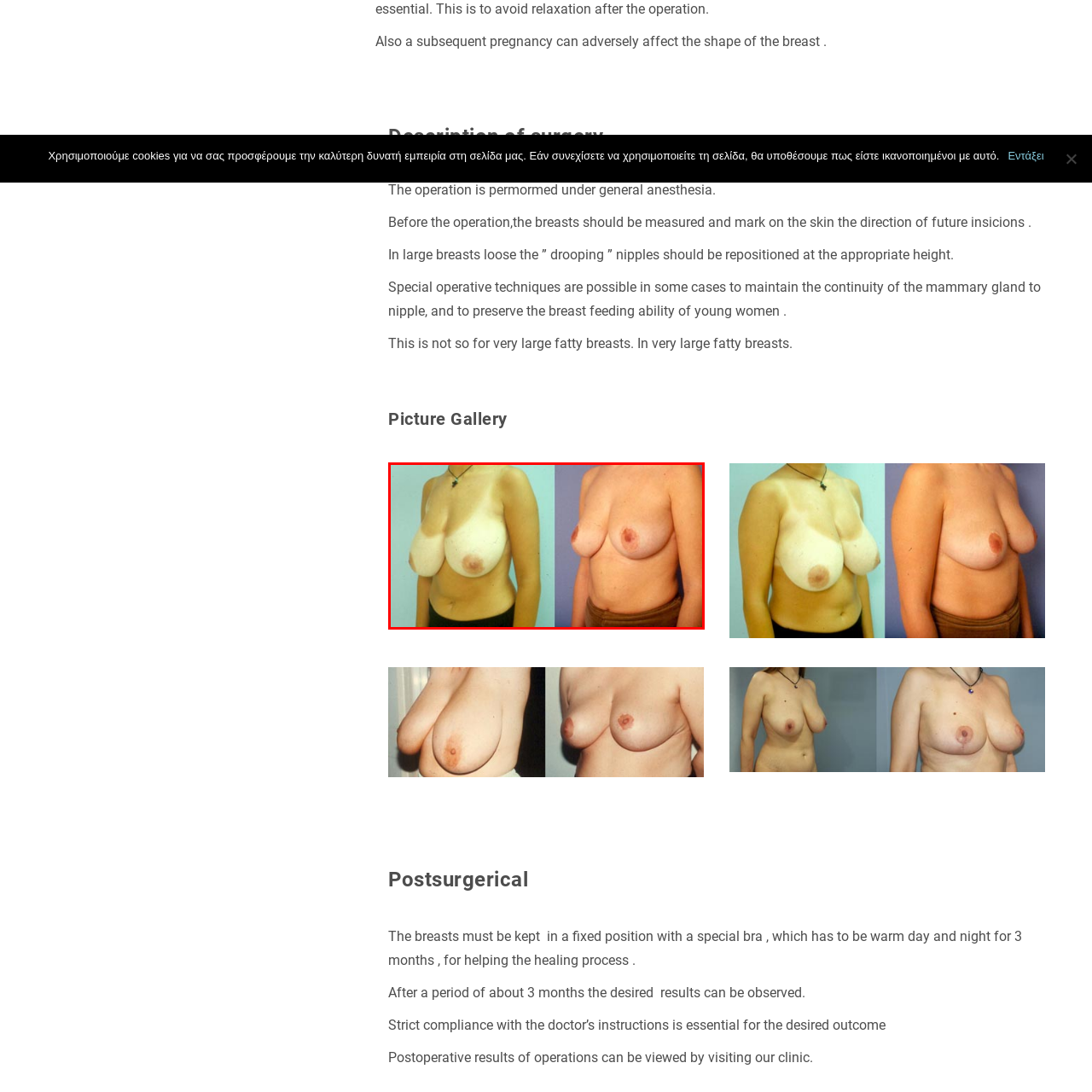What is the focus of the visual representation in the image?
Focus on the content inside the red bounding box and offer a detailed explanation.

The image is a side-by-side comparison of a woman's breasts before and after breast reduction surgery. The focus of the visual representation is to showcase the difference in breast appearance before and after the surgical intervention, aligning with the discussion of breast surgery in the accompanying content.